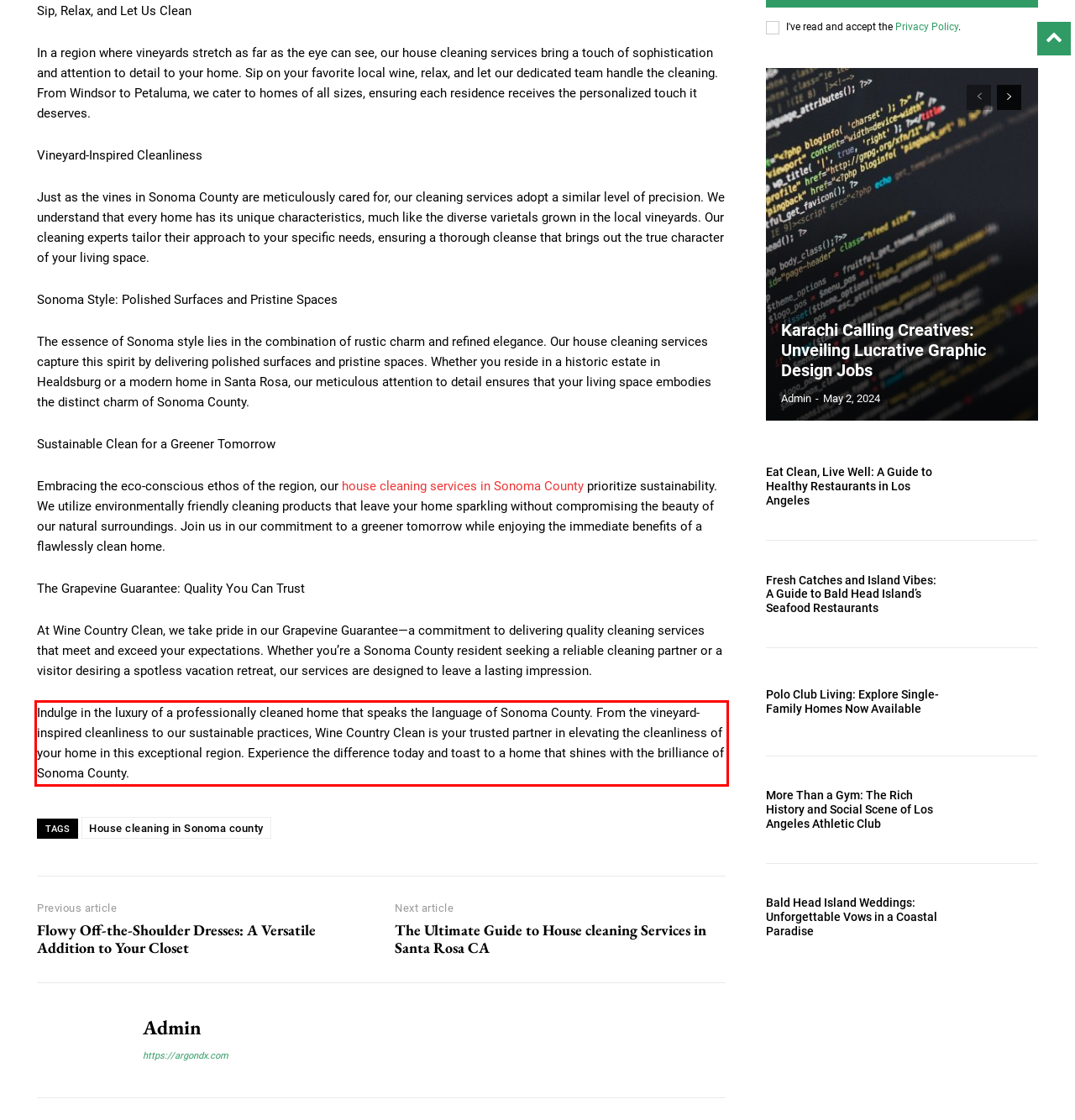You are presented with a webpage screenshot featuring a red bounding box. Perform OCR on the text inside the red bounding box and extract the content.

Indulge in the luxury of a professionally cleaned home that speaks the language of Sonoma County. From the vineyard-inspired cleanliness to our sustainable practices, Wine Country Clean is your trusted partner in elevating the cleanliness of your home in this exceptional region. Experience the difference today and toast to a home that shines with the brilliance of Sonoma County.